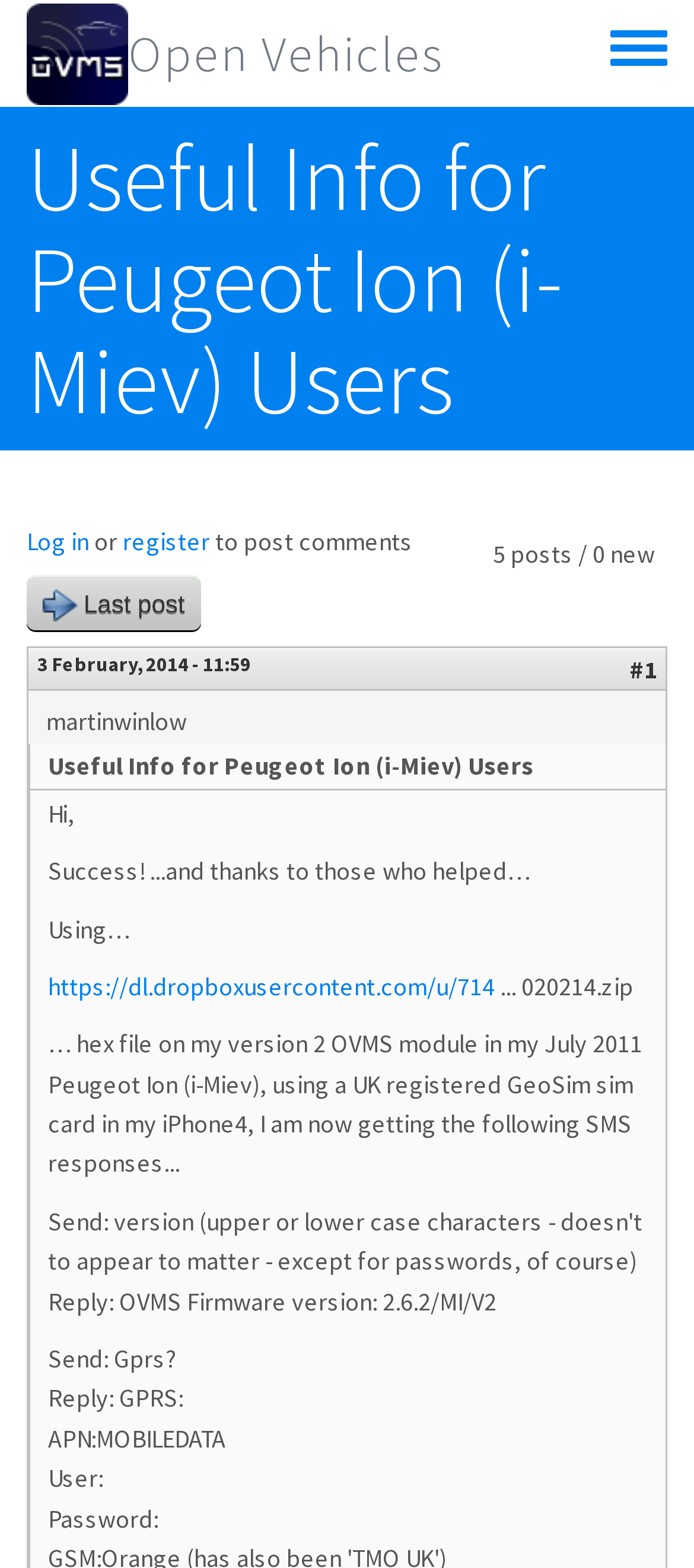With reference to the image, please provide a detailed answer to the following question: What is the APN of the mobile data?

I found the APN of the mobile data by looking at the text 'APN:MOBILEDATA' which is located in the post content.